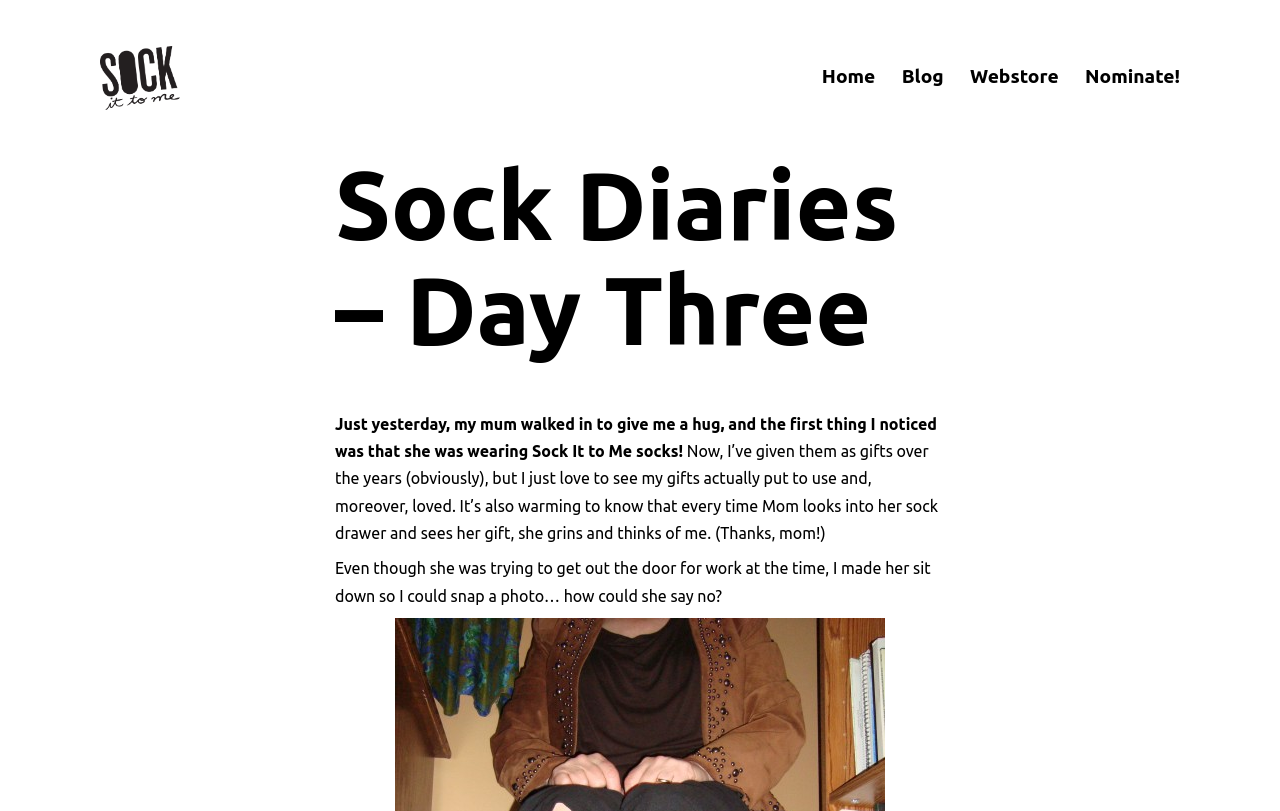Using the webpage screenshot and the element description alt="Sitm Logo Black", determine the bounding box coordinates. Specify the coordinates in the format (top-left x, top-left y, bottom-right x, bottom-right y) with values ranging from 0 to 1.

[0.078, 0.083, 0.141, 0.105]